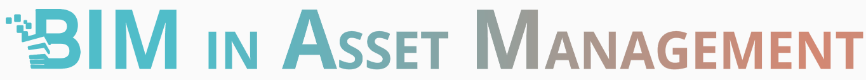Answer the question in a single word or phrase:
What theme is evoked by the earthy hues in the gradient?

professionalism and innovation